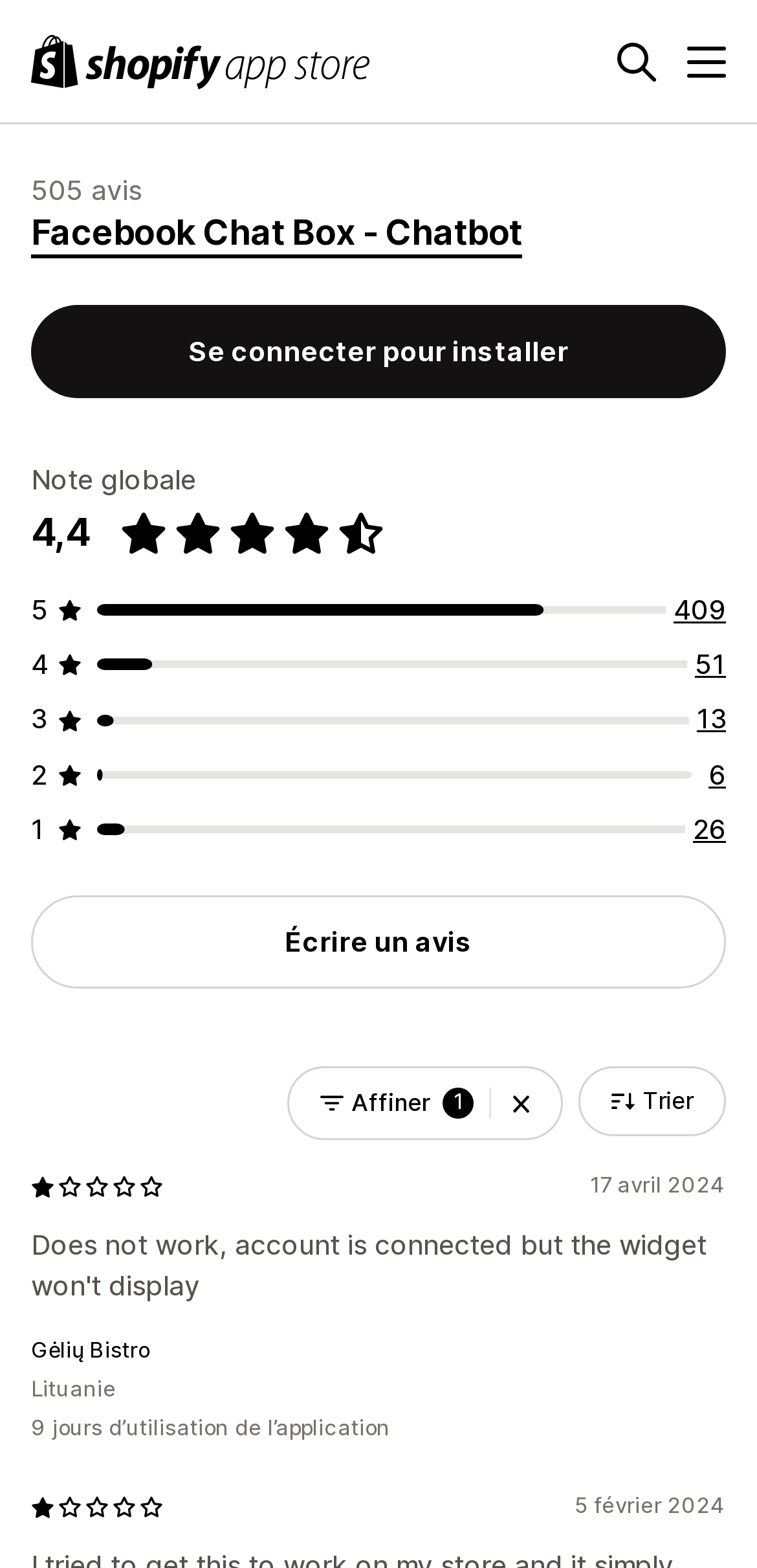Could you highlight the region that needs to be clicked to execute the instruction: "Sort the reviews"?

[0.764, 0.68, 0.959, 0.724]